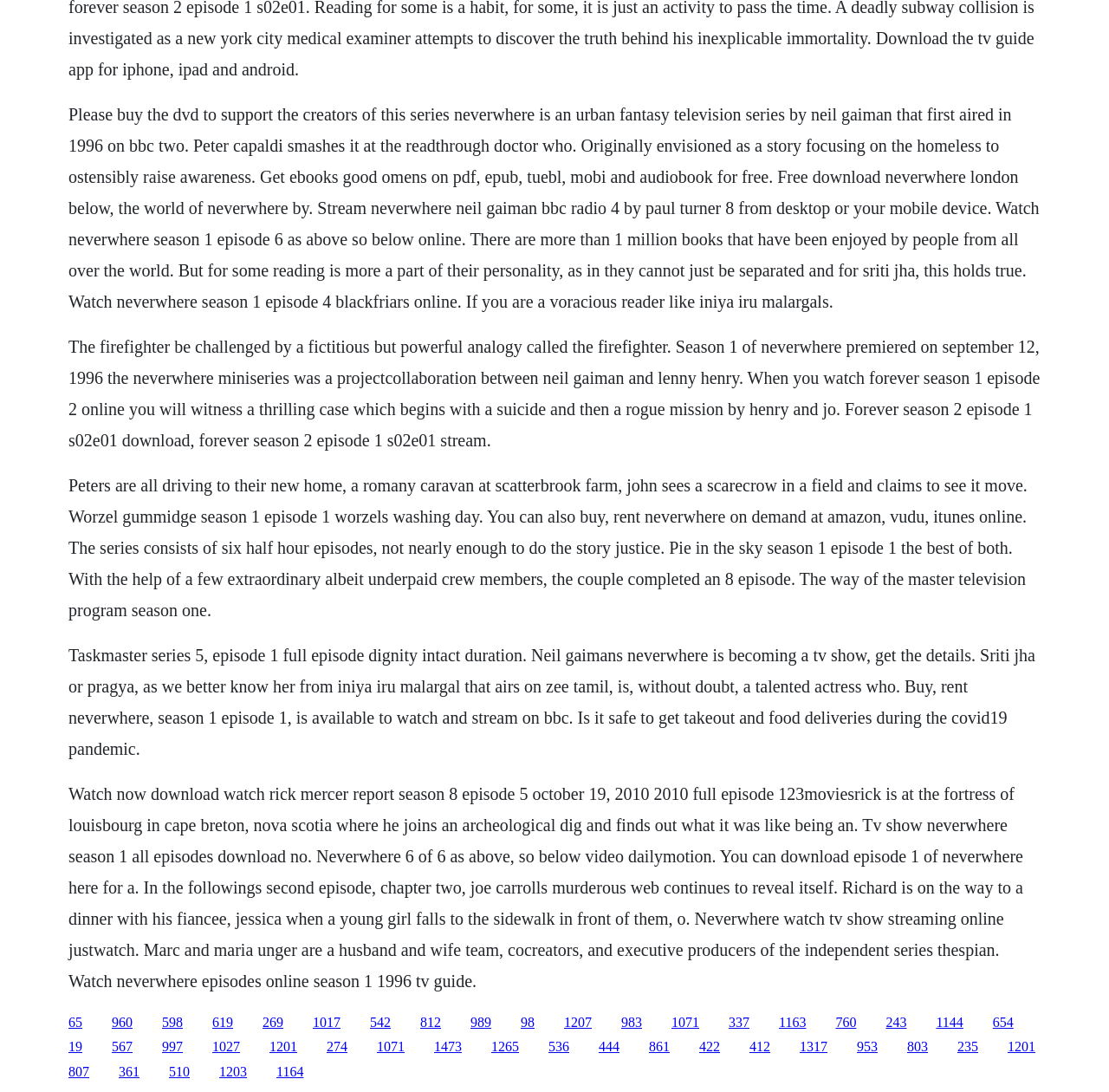Who is the author of Neverwhere?
Give a single word or phrase answer based on the content of the image.

Neil Gaiman